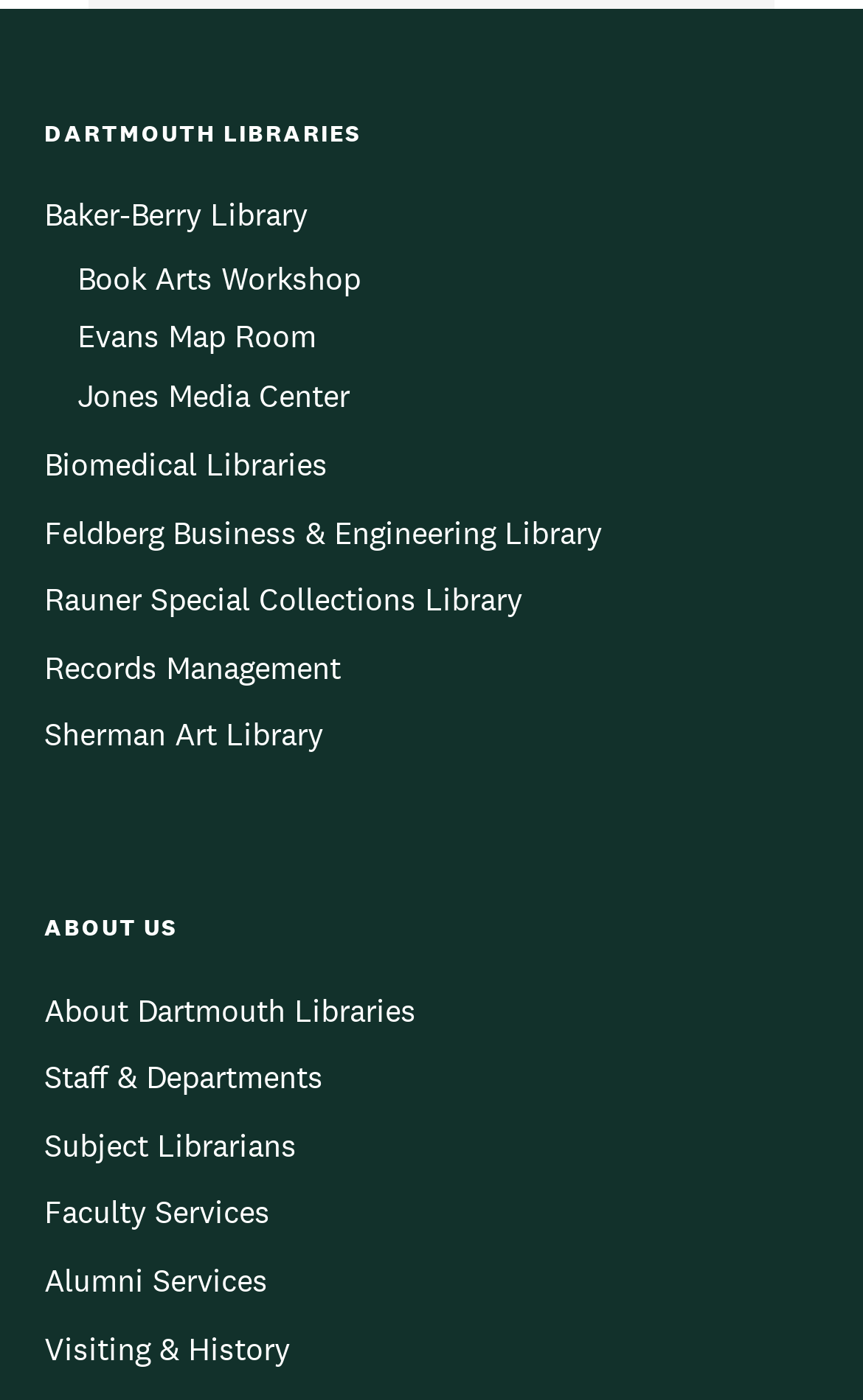Using the image as a reference, answer the following question in as much detail as possible:
How many libraries are listed?

I counted the number of links under the 'DARTMOUTH LIBRARIES' navigation menu, which are 'Baker-Berry Library', 'Biomedical Libraries', 'Feldberg Business & Engineering Library', 'Rauner Special Collections Library', 'Records Management', 'Sherman Art Library'. There are 6 links. Additionally, there is a menu item 'Book Arts Workshop' under 'Baker-Berry Library', but it's not a separate library. Therefore, the total number of libraries listed is 6.